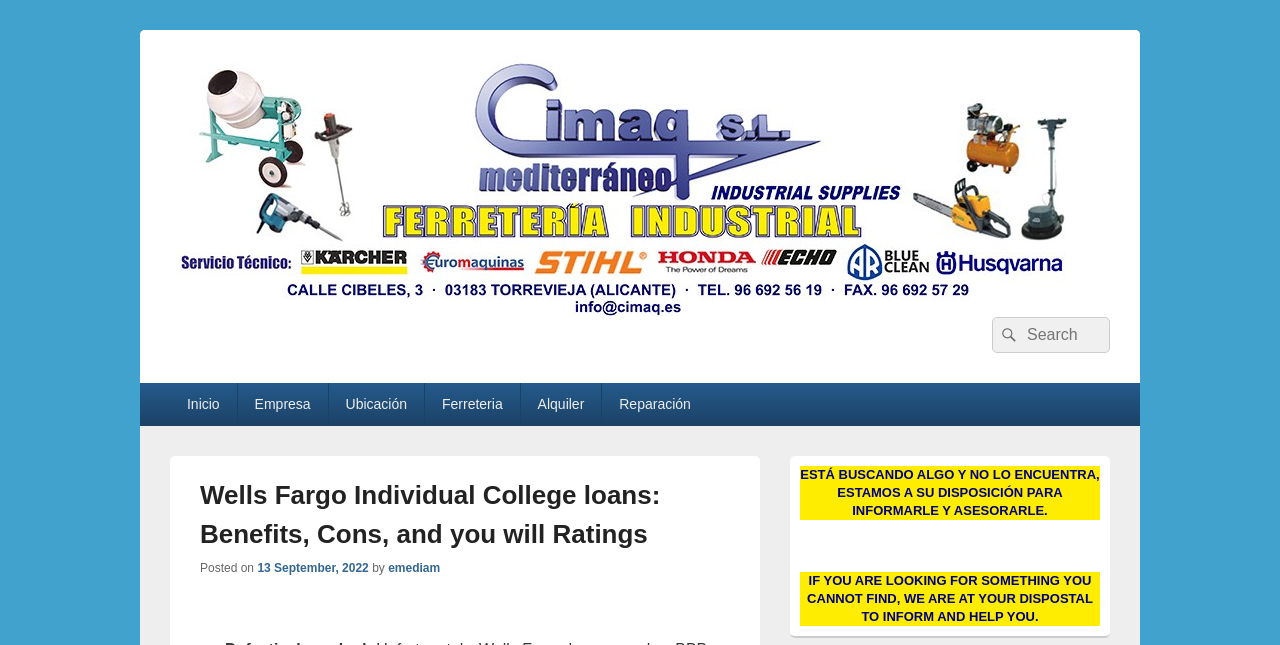Locate the bounding box coordinates of the segment that needs to be clicked to meet this instruction: "Read Wells Fargo Individual College loans article".

[0.156, 0.722, 0.57, 0.867]